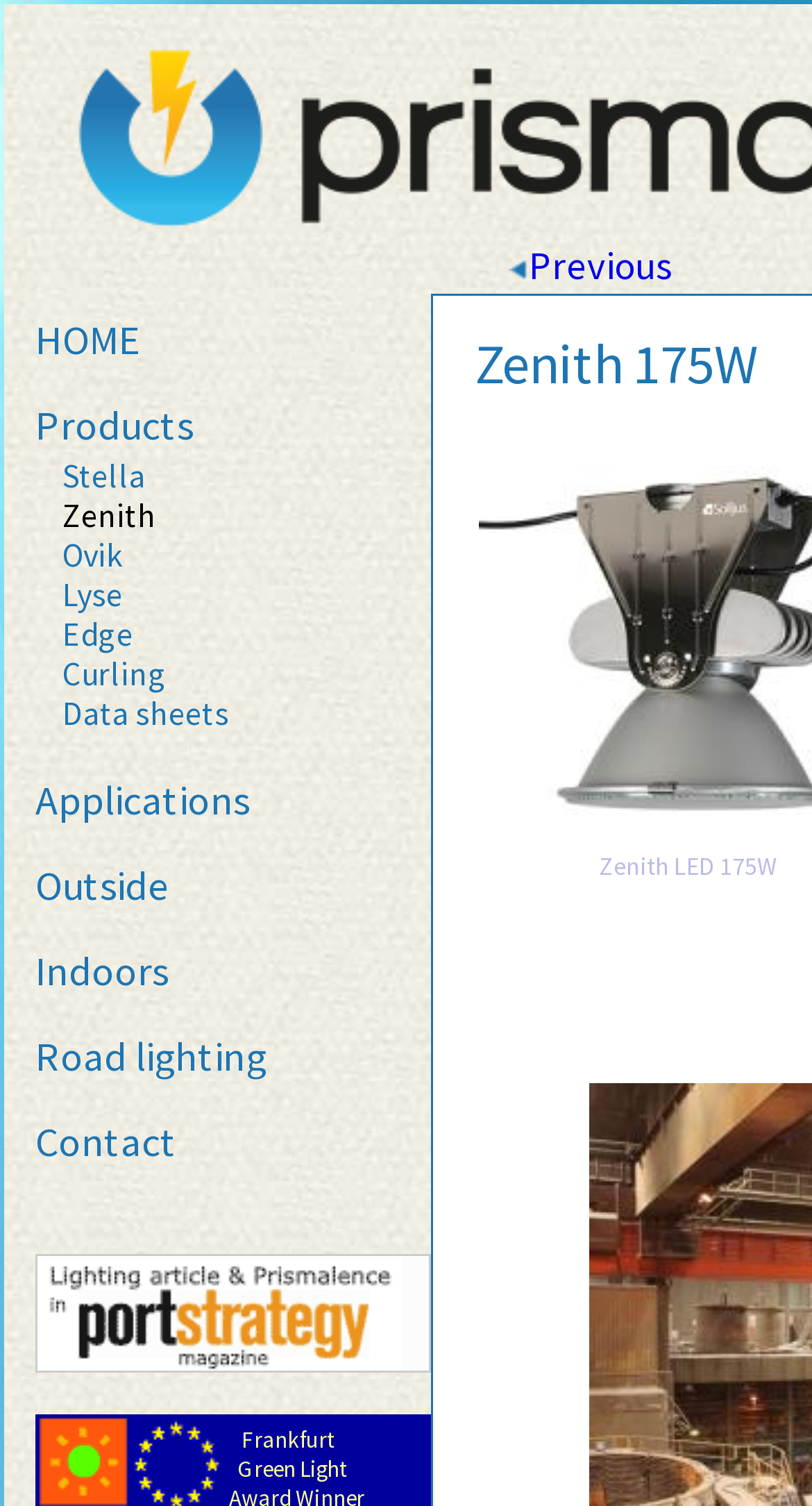Can you identify the bounding box coordinates of the clickable region needed to carry out this instruction: 'Go to previous page'? The coordinates should be four float numbers within the range of 0 to 1, stated as [left, top, right, bottom].

[0.623, 0.16, 0.828, 0.192]